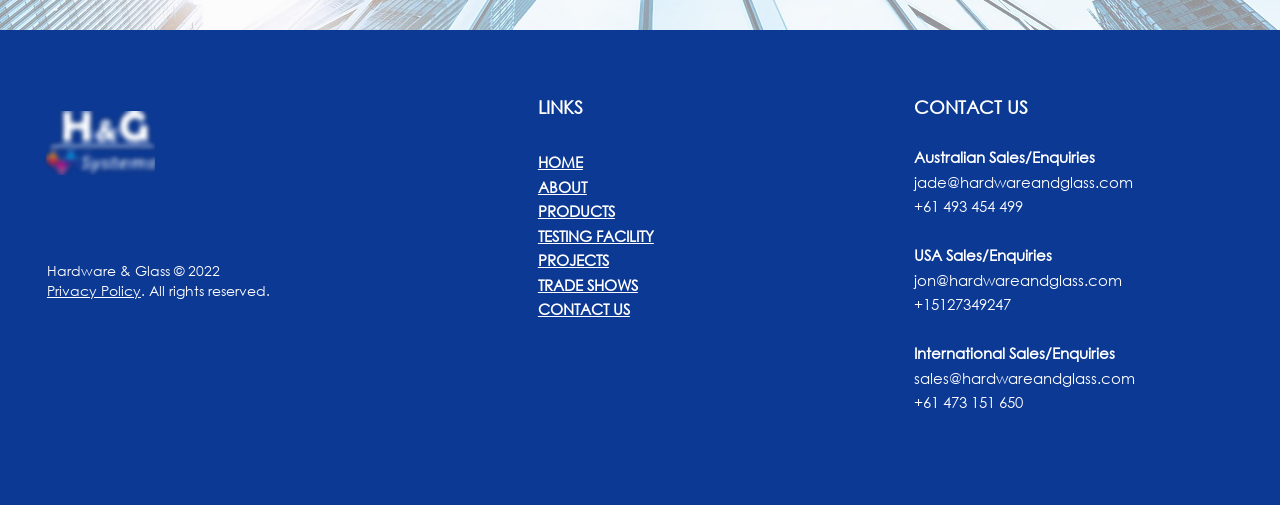Please find and report the bounding box coordinates of the element to click in order to perform the following action: "Check International Sales". The coordinates should be expressed as four float numbers between 0 and 1, in the format [left, top, right, bottom].

[0.714, 0.728, 0.887, 0.767]